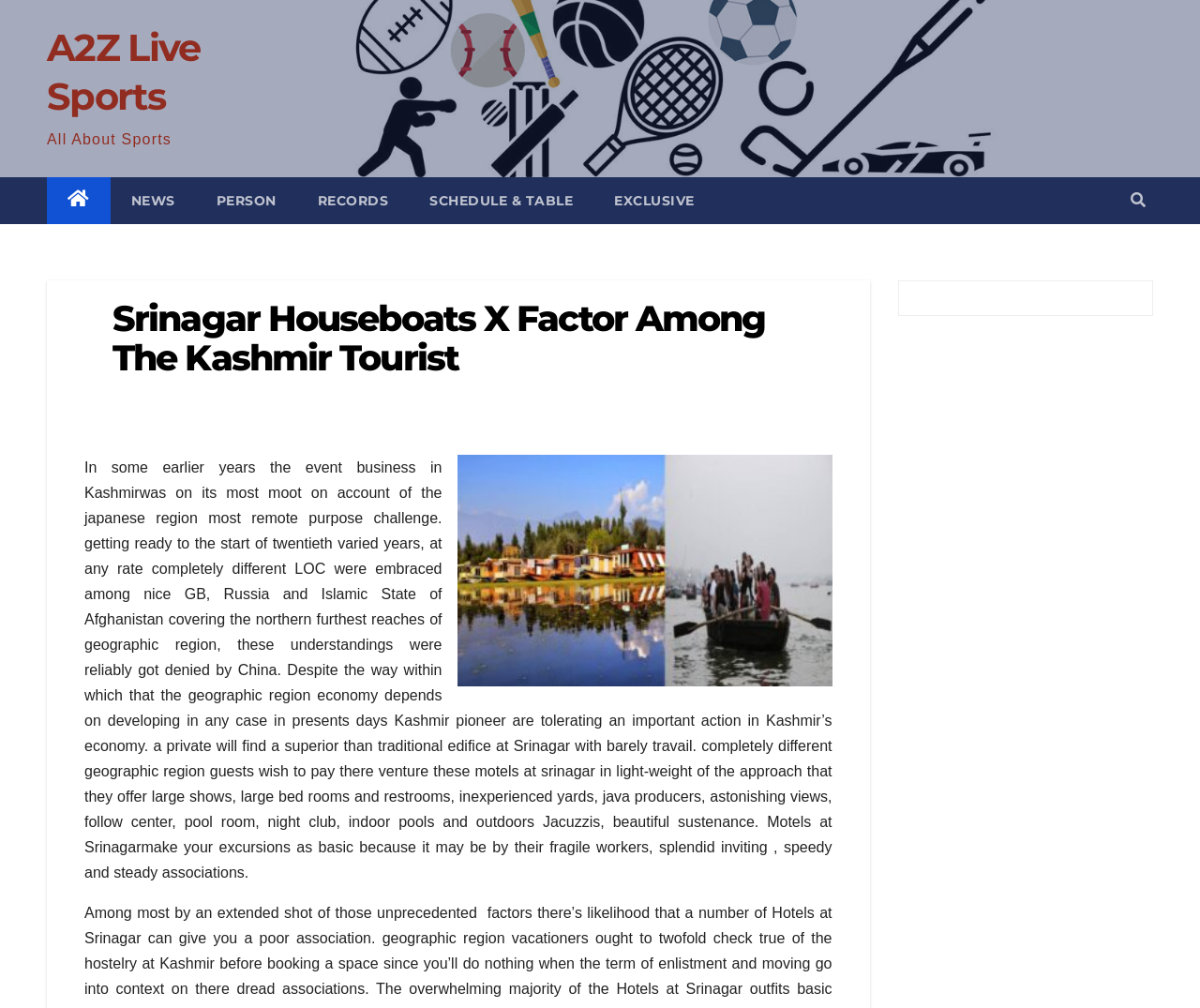What is the shape of the icon represented by ''?
Please answer the question as detailed as possible.

The element with ID 88 is a button with the OCR text '', which is a Unicode character representing a search icon.